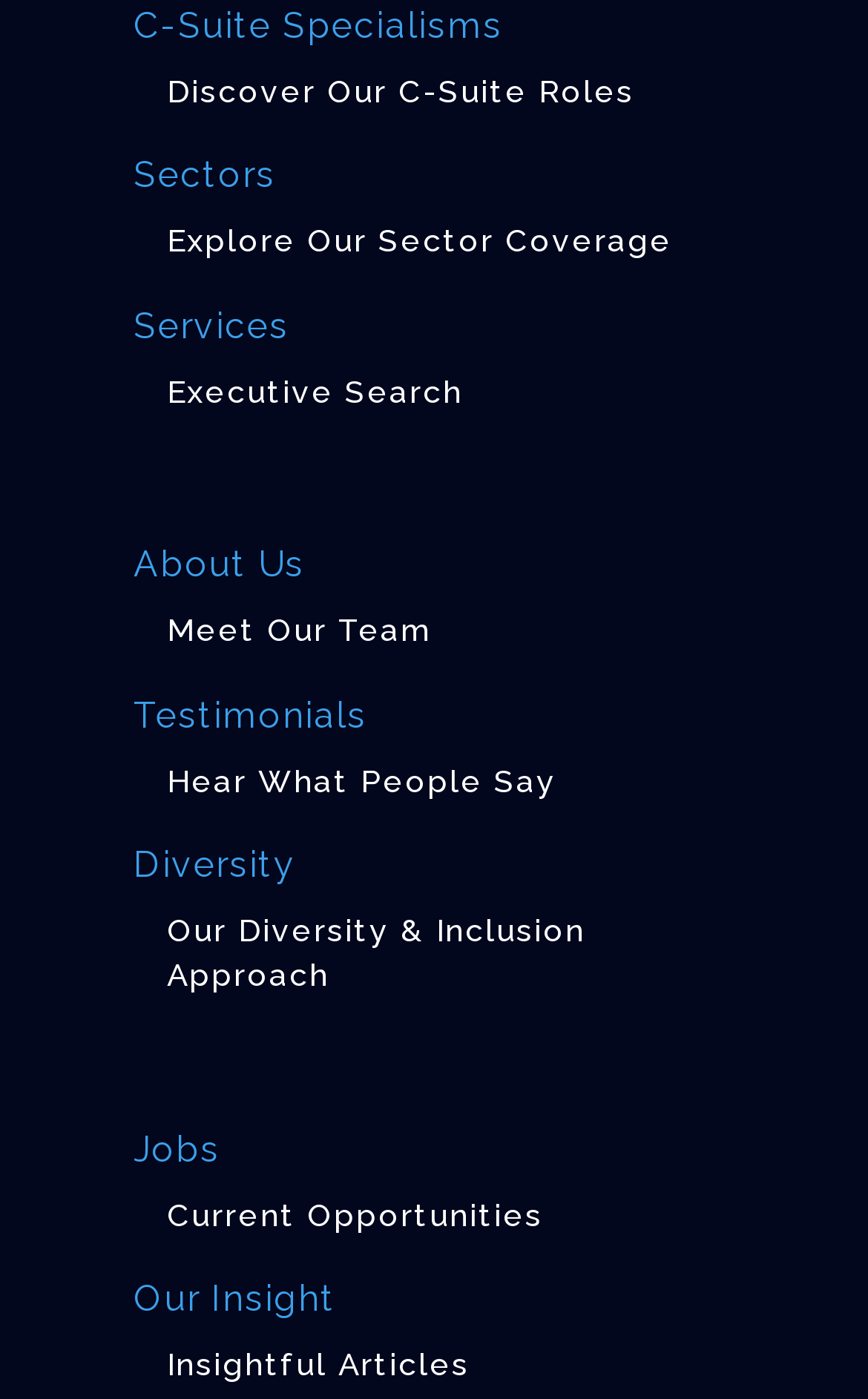Find the bounding box coordinates for the area that should be clicked to accomplish the instruction: "Explore C-Suite Roles".

[0.192, 0.05, 0.731, 0.081]